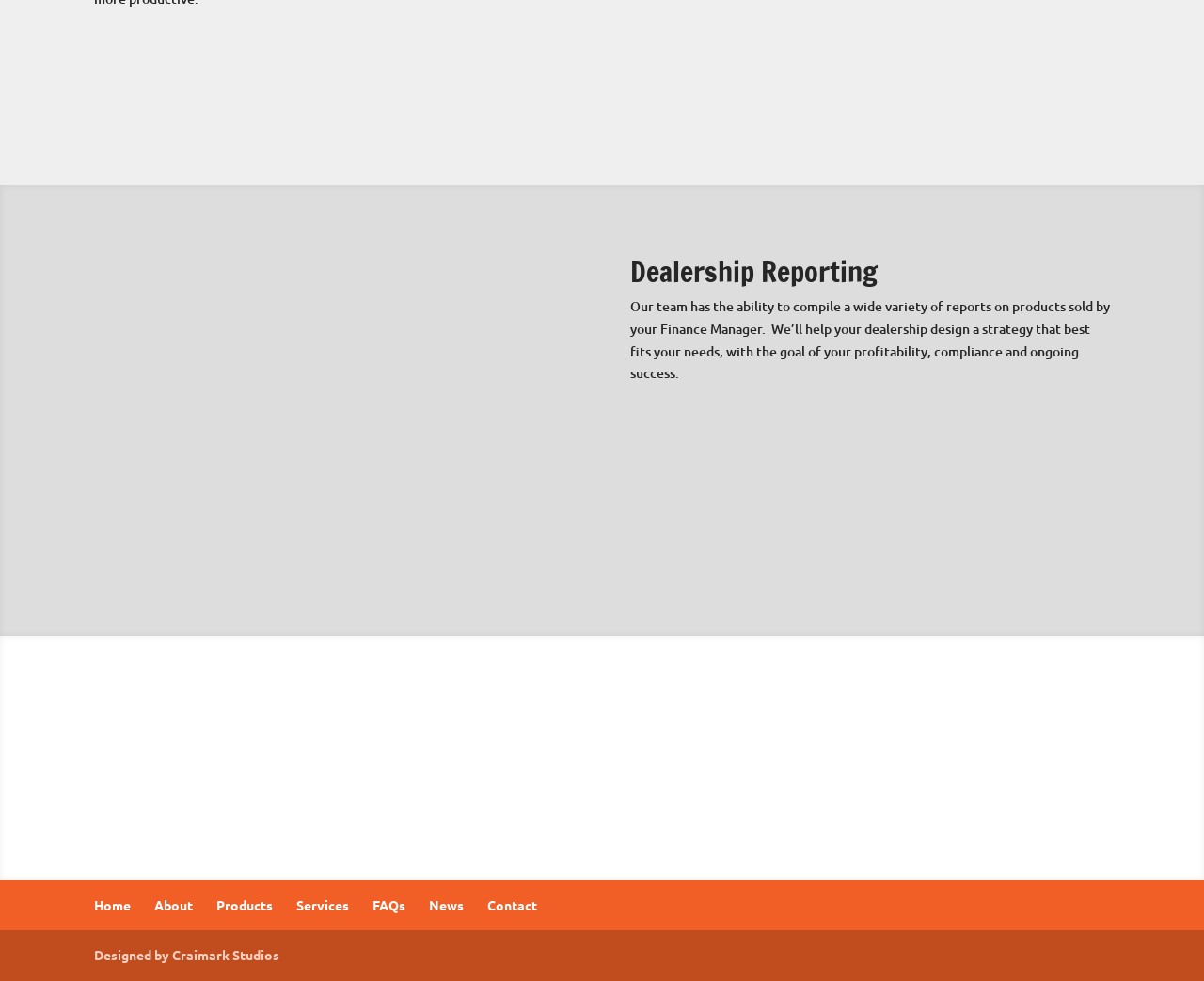Identify the bounding box coordinates of the clickable region to carry out the given instruction: "Learn more about 'Services'".

[0.246, 0.913, 0.29, 0.931]